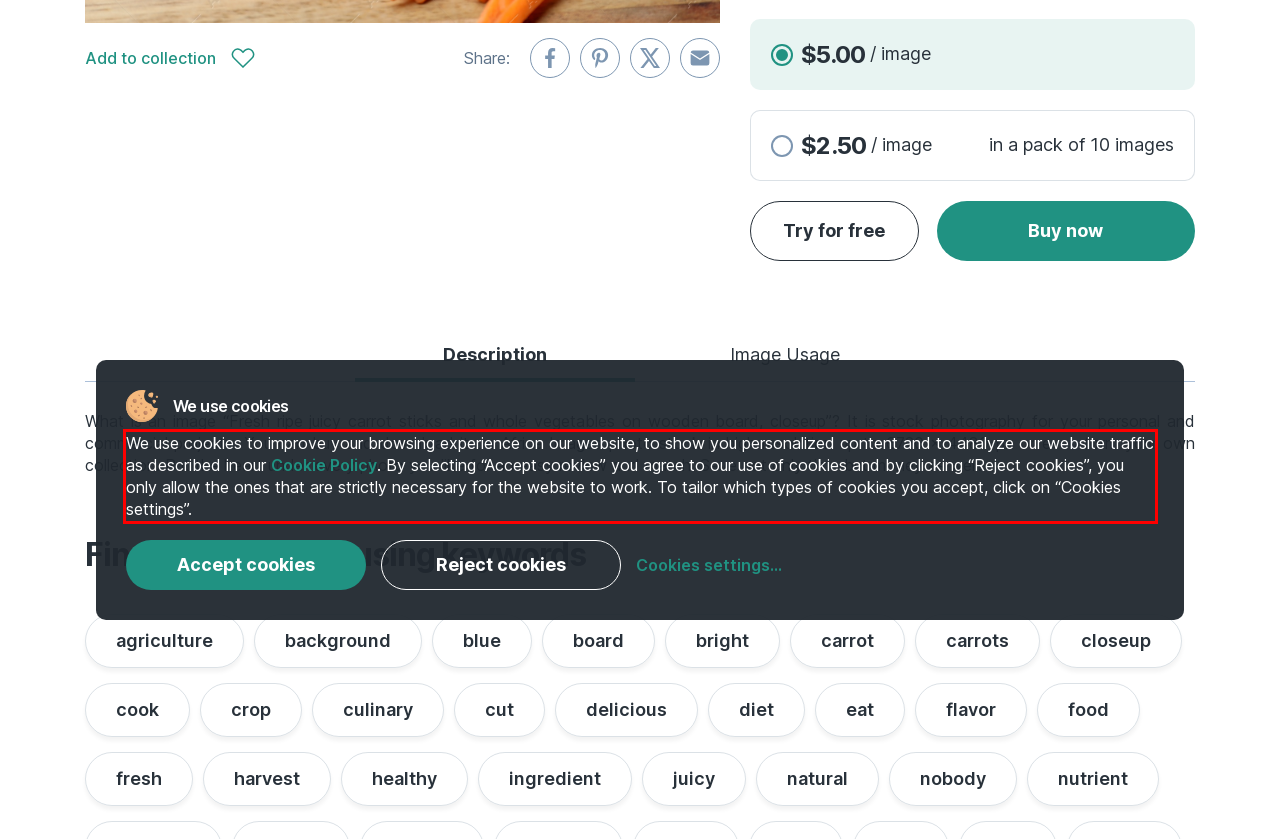You have a screenshot of a webpage, and there is a red bounding box around a UI element. Utilize OCR to extract the text within this red bounding box.

We use cookies to improve your browsing experience on our website, to show you personalized content and to analyze our website traffic as described in our Cookie Policy. By selecting “Accept cookies” you agree to our use of cookies and by clicking “Reject cookies”, you only allow the ones that are strictly necessary for the website to work. To tailor which types of cookies you accept, click on “Cookies settings”.